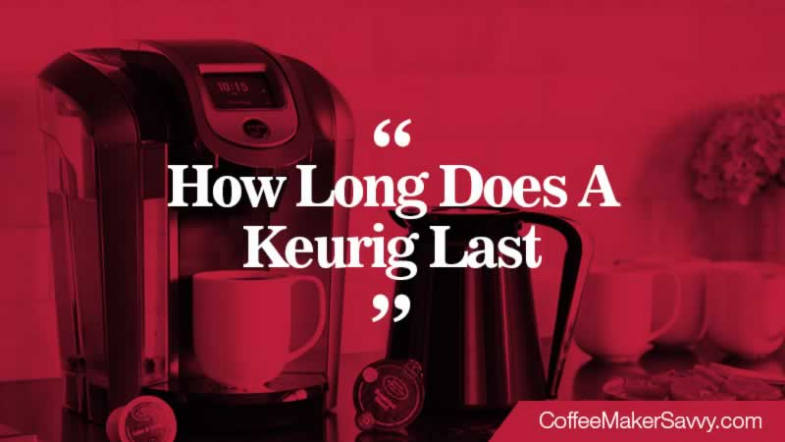Provide a single word or phrase to answer the given question: 
What is the question being highlighted in the image?

How Long Does A Keurig Last